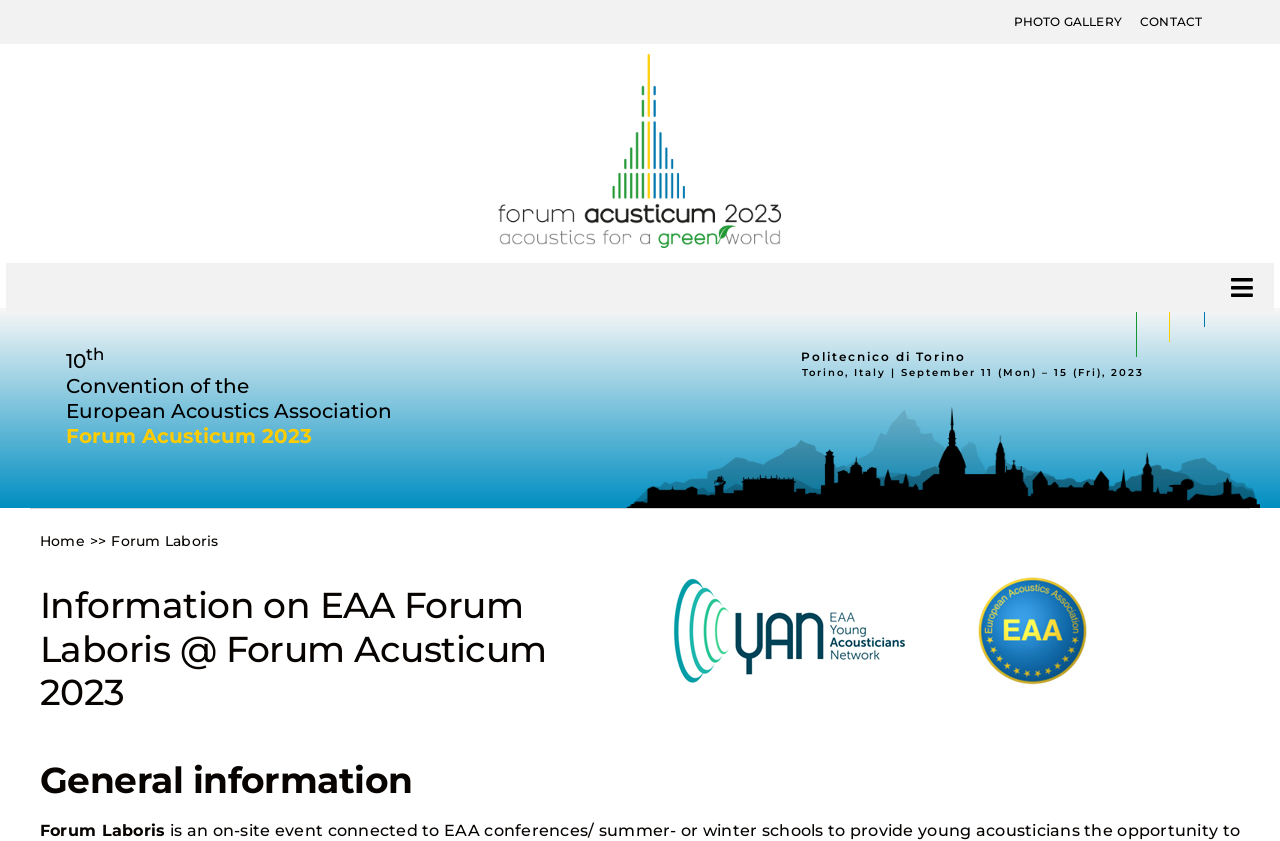Provide a brief response in the form of a single word or phrase:
What is the location of the event?

Torino, Italy